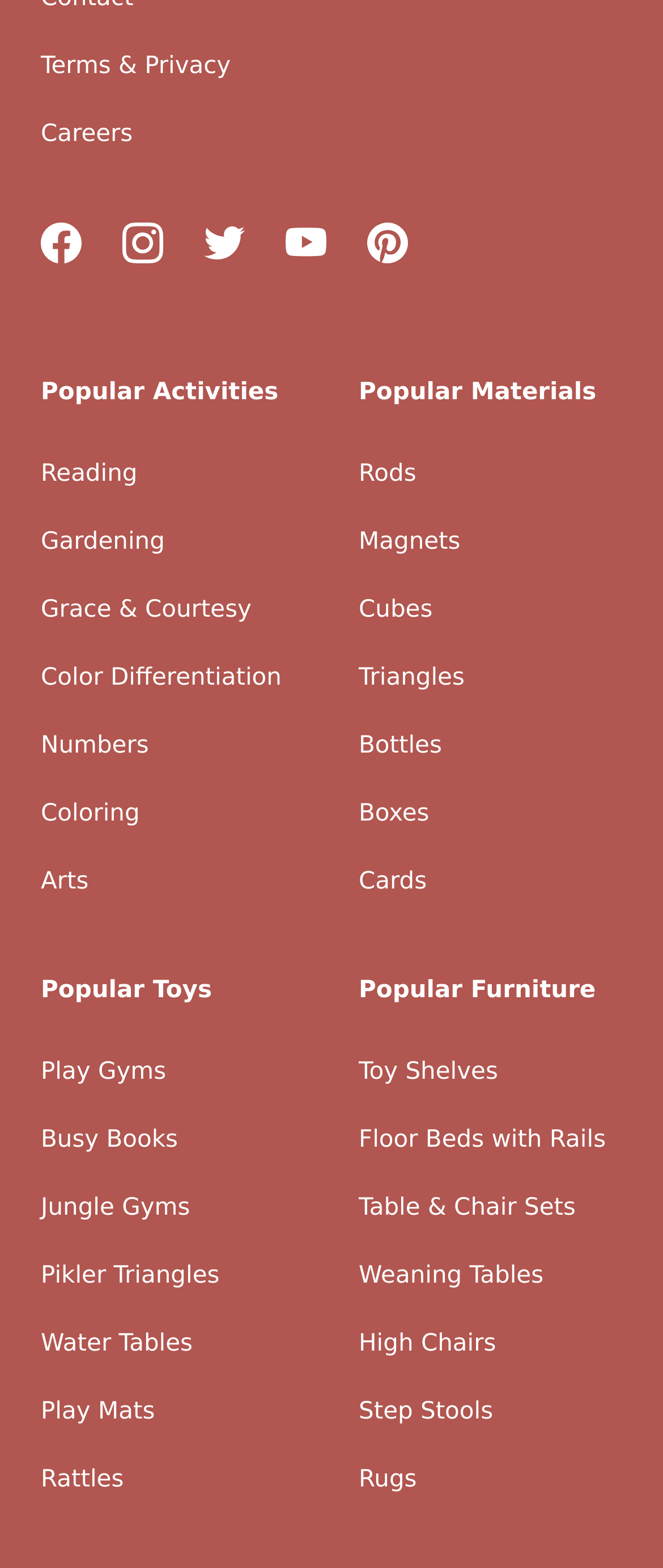What is the last link under 'Popular Furniture'?
Using the details shown in the screenshot, provide a comprehensive answer to the question.

The last link under the heading 'Popular Furniture' is 'Rugs', which is located at the bottom of the webpage, with a bounding box of [0.541, 0.935, 0.629, 0.953].